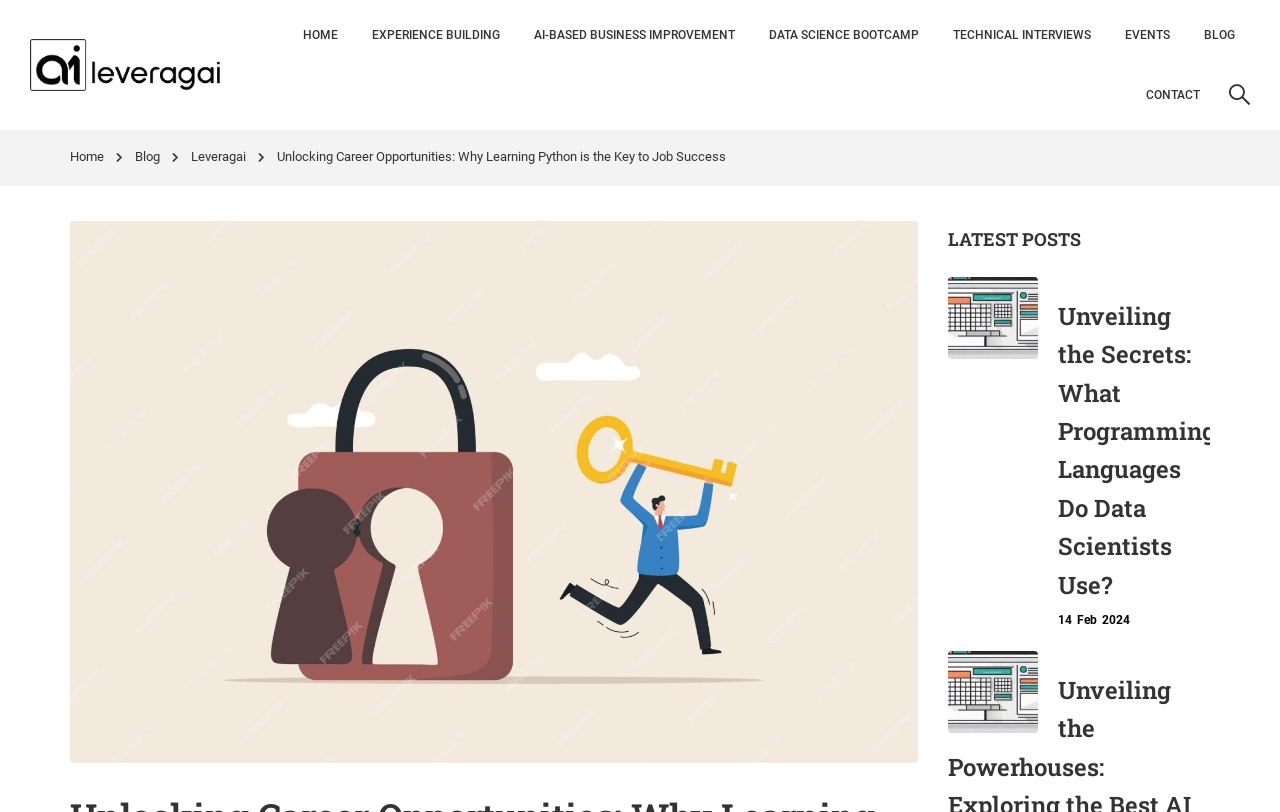Please identify the bounding box coordinates of the region to click in order to complete the given instruction: "read latest posts". The coordinates should be four float numbers between 0 and 1, i.e., [left, top, right, bottom].

[0.74, 0.272, 0.945, 0.316]